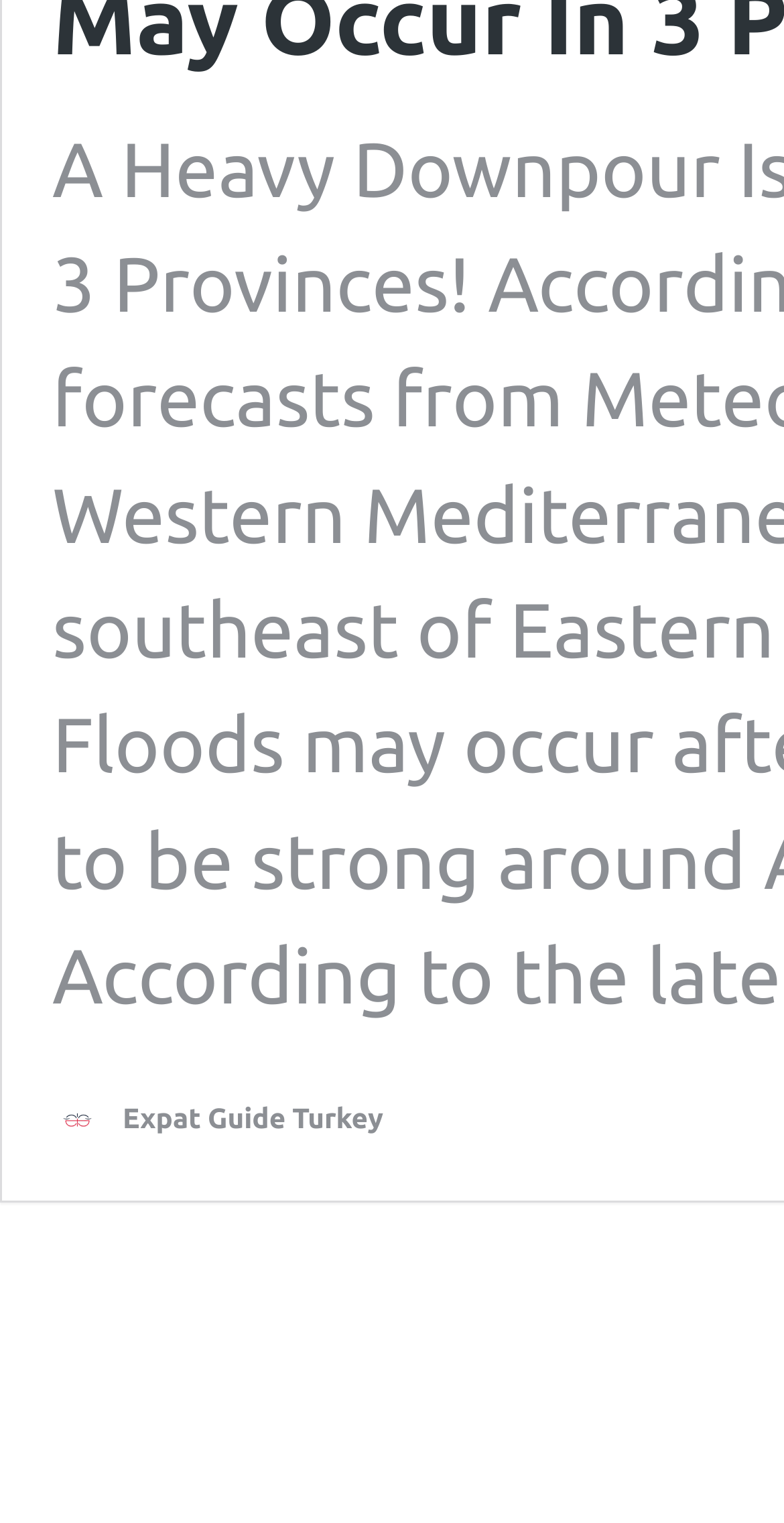Ascertain the bounding box coordinates for the UI element detailed here: "Expat Guide Turkey". The coordinates should be provided as [left, top, right, bottom] with each value being a float between 0 and 1.

[0.067, 0.719, 0.489, 0.752]